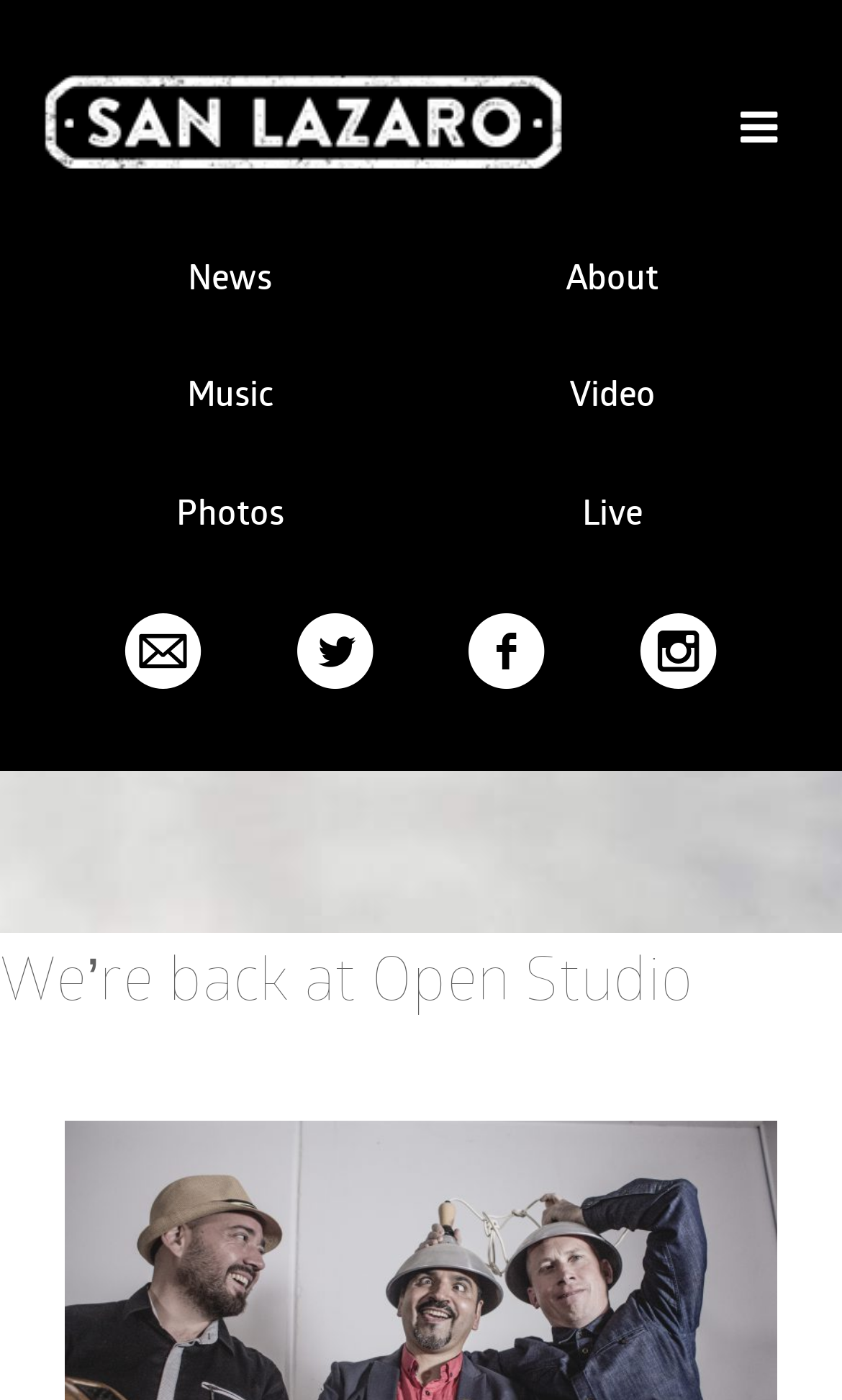Please determine the bounding box coordinates of the area that needs to be clicked to complete this task: 'visit About page'. The coordinates must be four float numbers between 0 and 1, formatted as [left, top, right, bottom].

[0.672, 0.18, 0.782, 0.214]